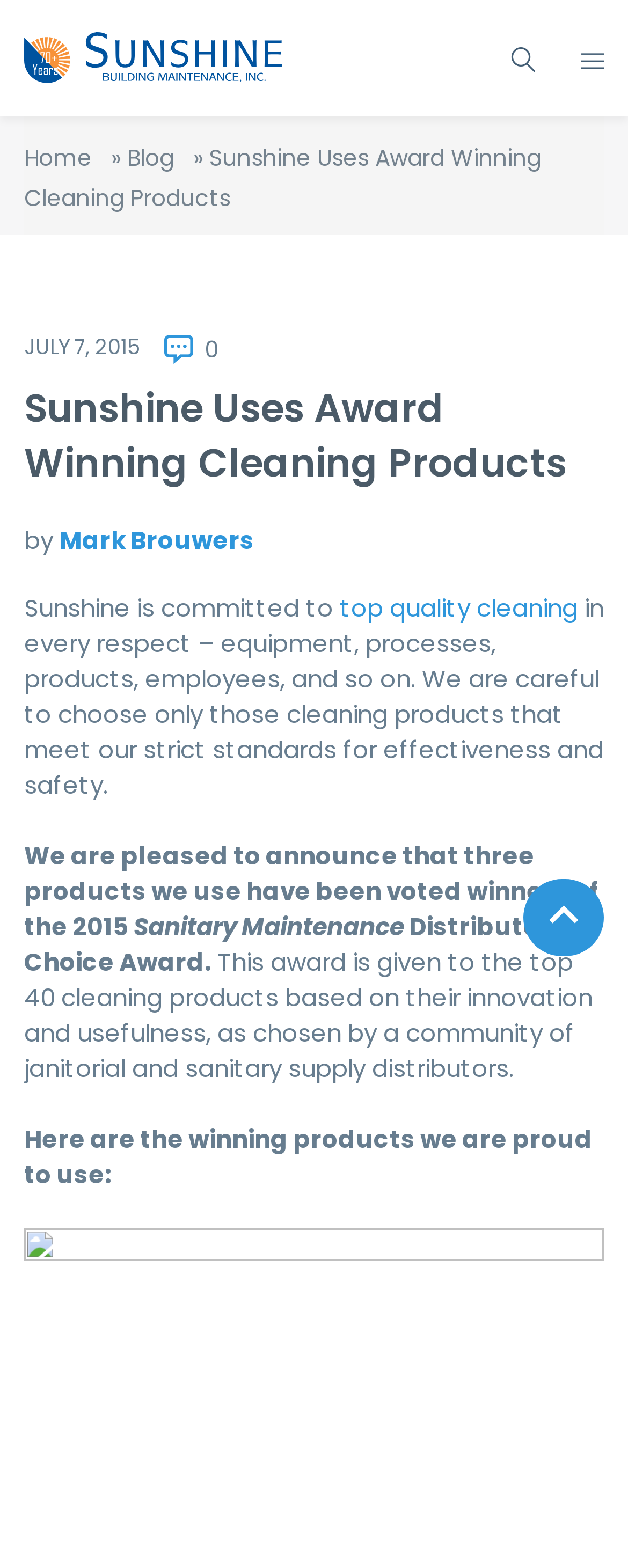Locate the UI element described by Terms & Conditions and provide its bounding box coordinates. Use the format (top-left x, top-left y, bottom-right x, bottom-right y) with all values as floating point numbers between 0 and 1.

None